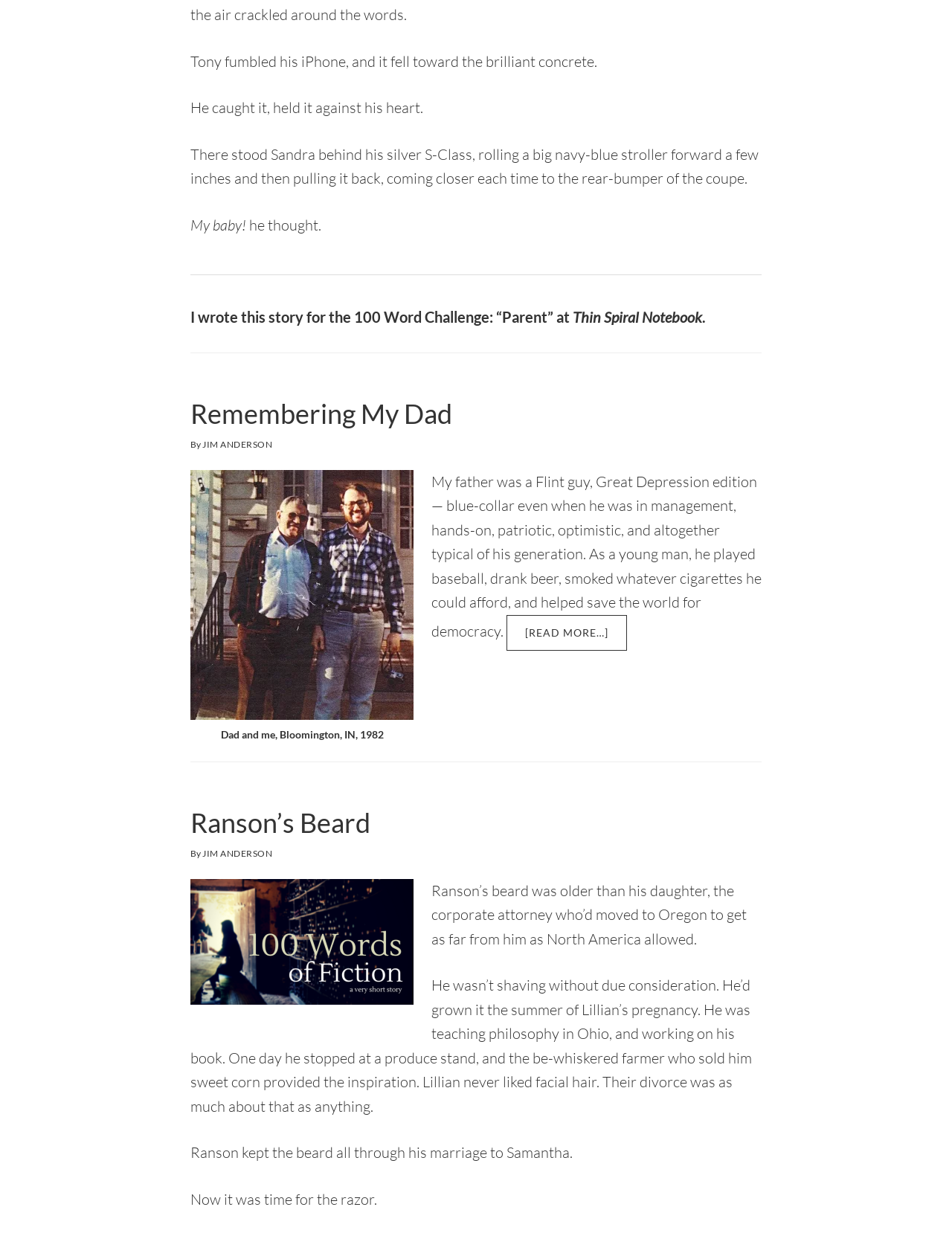Can you find the bounding box coordinates for the UI element given this description: "Remembering My Dad"? Provide the coordinates as four float numbers between 0 and 1: [left, top, right, bottom].

[0.2, 0.321, 0.475, 0.348]